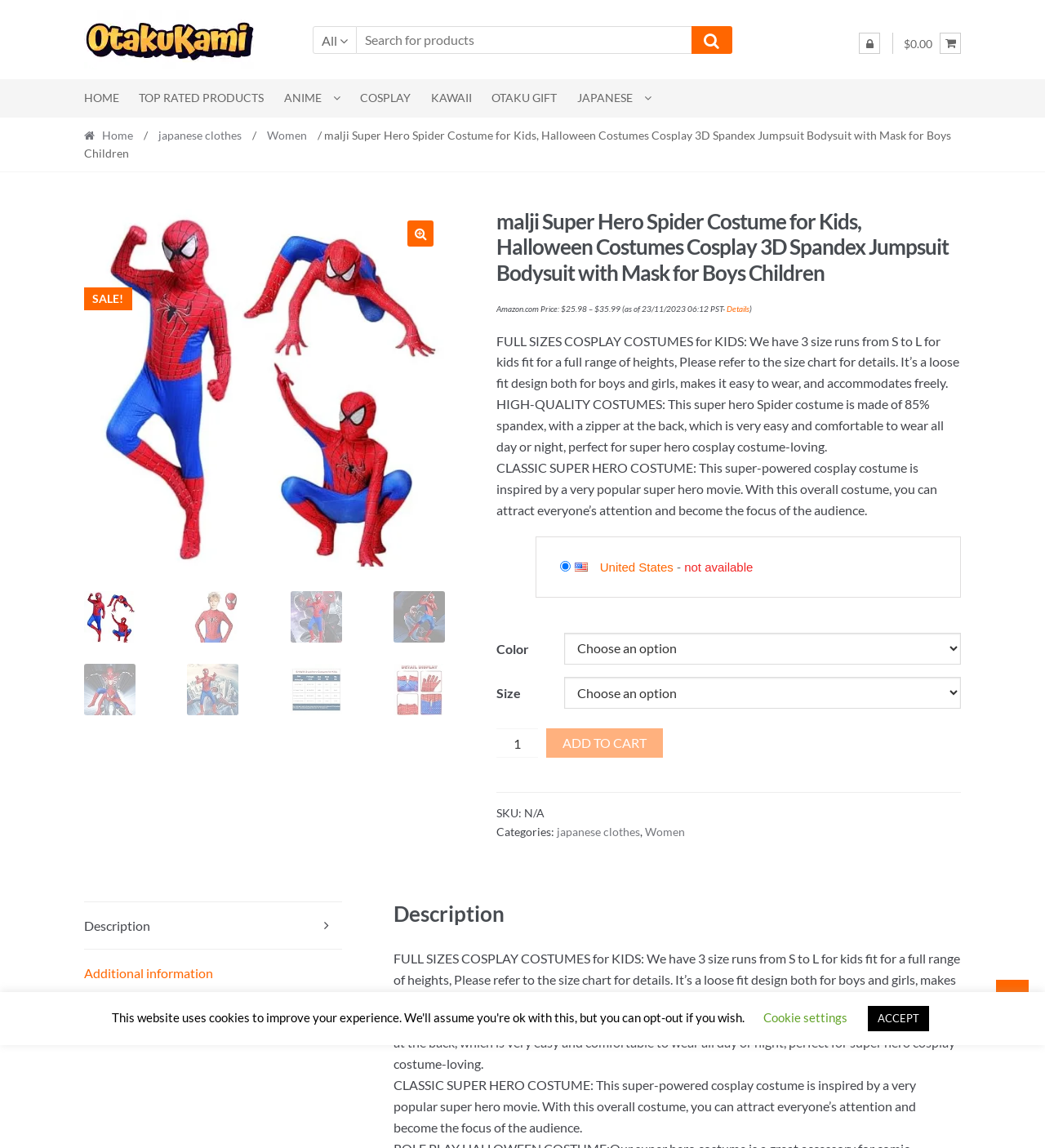What is the feature of the zipper in the Spider costume?
Make sure to answer the question with a detailed and comprehensive explanation.

The feature of the zipper in the Spider costume can be found in the product description section, where it is mentioned that 'with a zipper at the back, which is very easy and comfortable to wear all day or night'.